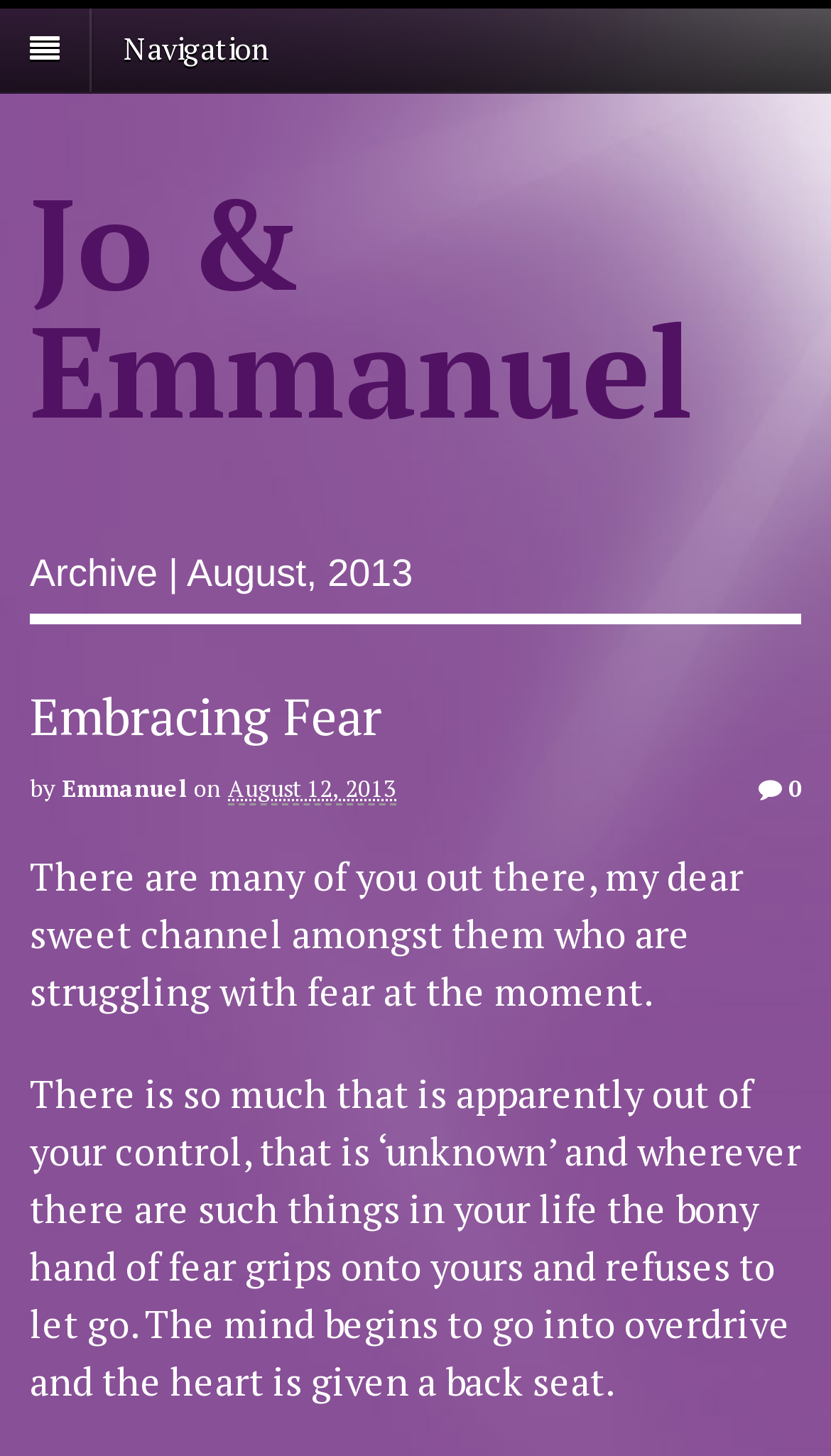Summarize the contents and layout of the webpage in detail.

The webpage appears to be a blog post or article page. At the top, there is a navigation section with a heading labeled "Navigation" and a link with the same name. Below this, there is a prominent link with the text "Jo & Emmanuel", which takes up a significant portion of the width.

The main content of the page is headed by a title "Archive | August, 2013", which is followed by a header section containing the title "Embracing Fear". This title is accompanied by a link with the same name. The author's name, "Emmanuel", is mentioned below the title, along with the date "August 12, 2013".

The main article text begins below the author information, with a paragraph discussing the struggle with fear. The text is divided into two blocks, with the first block describing the feeling of fear and the second block elaborating on the effects of fear on the mind and heart.

On the right side of the article text, there is a small icon with the text "0", which may indicate the number of comments or likes on the post. Overall, the page has a simple and clean layout, with a focus on the article content.